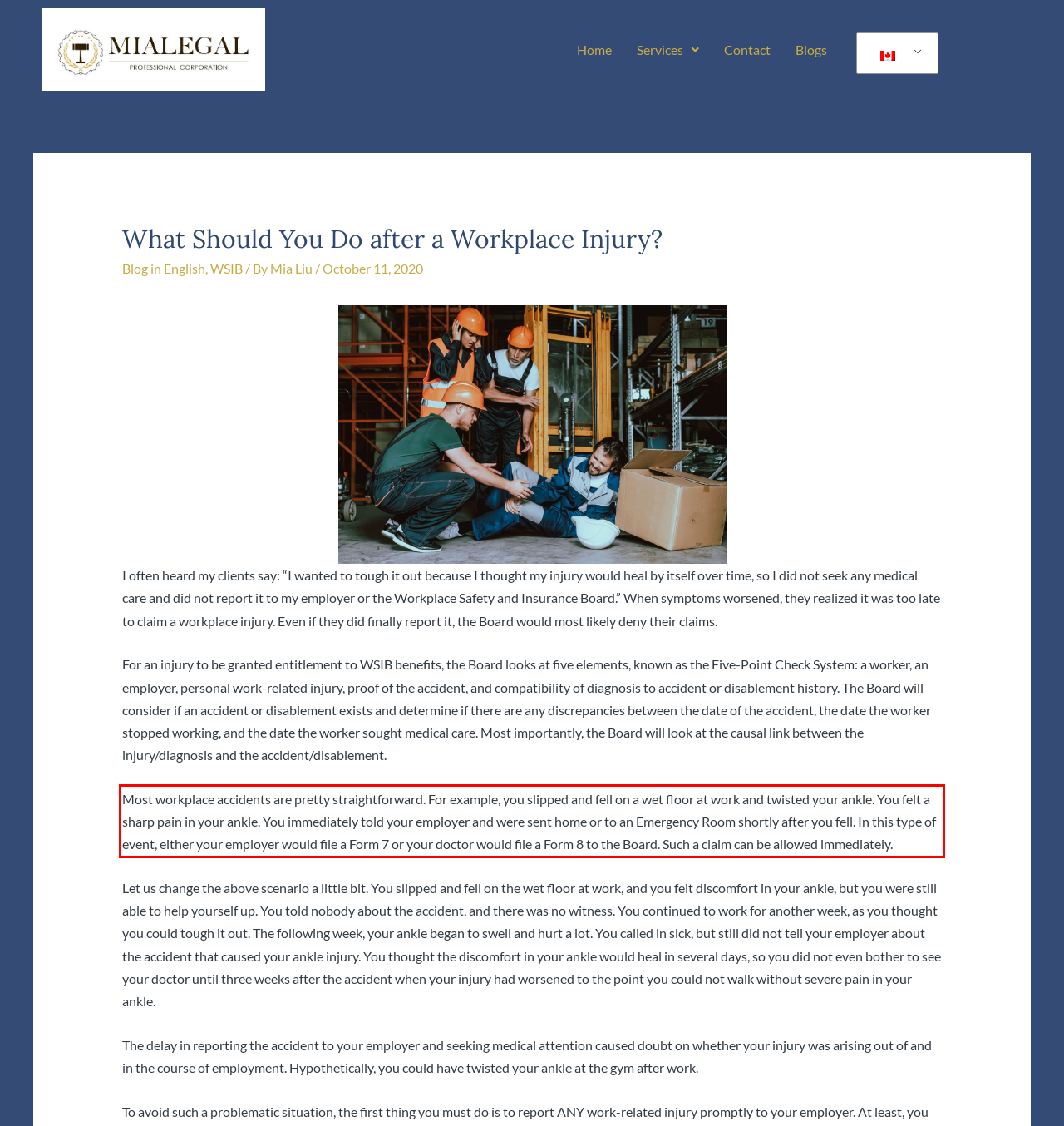You have a screenshot of a webpage with a UI element highlighted by a red bounding box. Use OCR to obtain the text within this highlighted area.

Most workplace accidents are pretty straightforward. For example, you slipped and fell on a wet floor at work and twisted your ankle. You felt a sharp pain in your ankle. You immediately told your employer and were sent home or to an Emergency Room shortly after you fell. In this type of event, either your employer would file a Form 7 or your doctor would file a Form 8 to the Board. Such a claim can be allowed immediately.